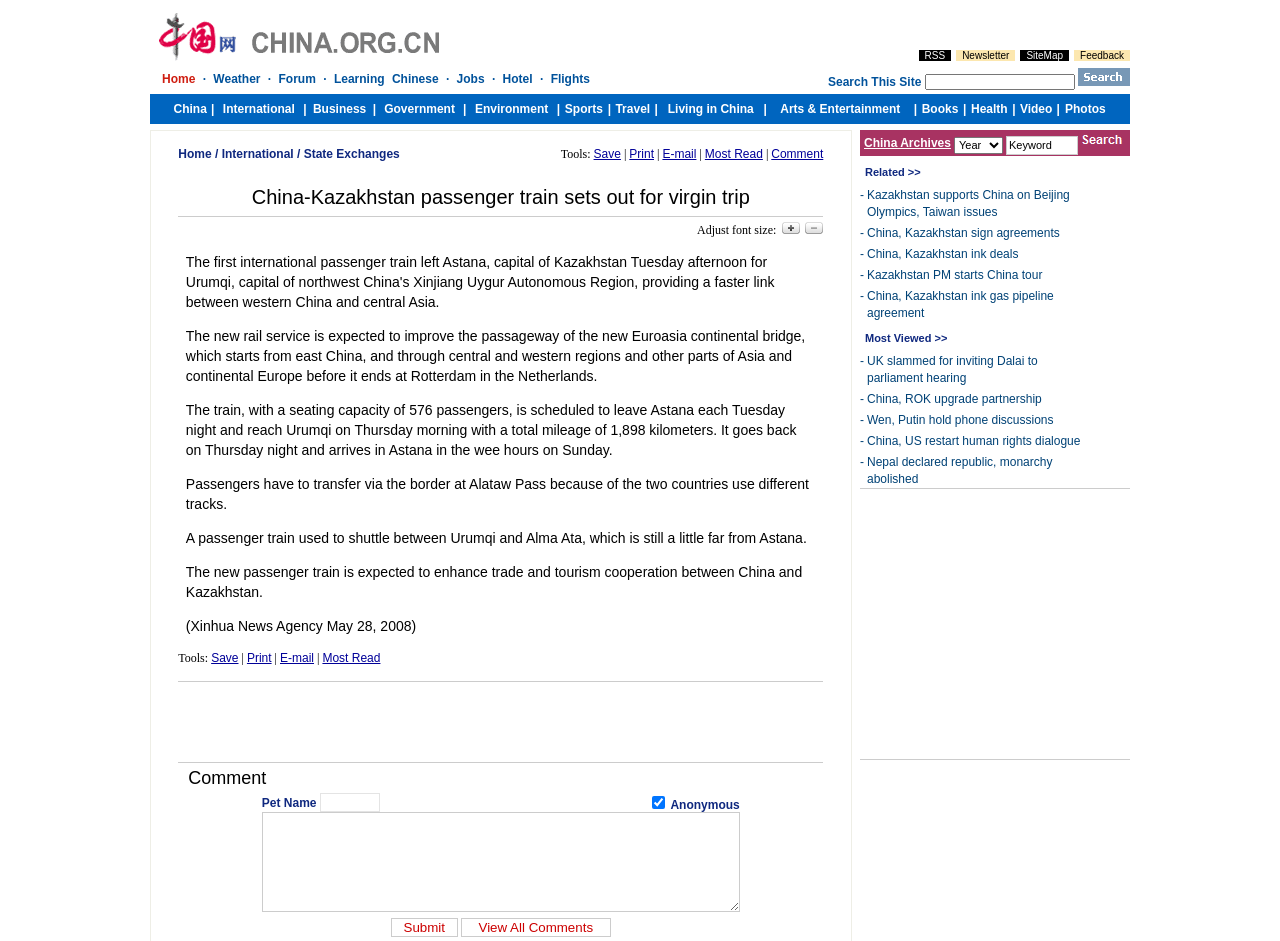Please determine the bounding box coordinates of the element's region to click in order to carry out the following instruction: "Click the 'Home' link". The coordinates should be four float numbers between 0 and 1, i.e., [left, top, right, bottom].

[0.139, 0.156, 0.165, 0.171]